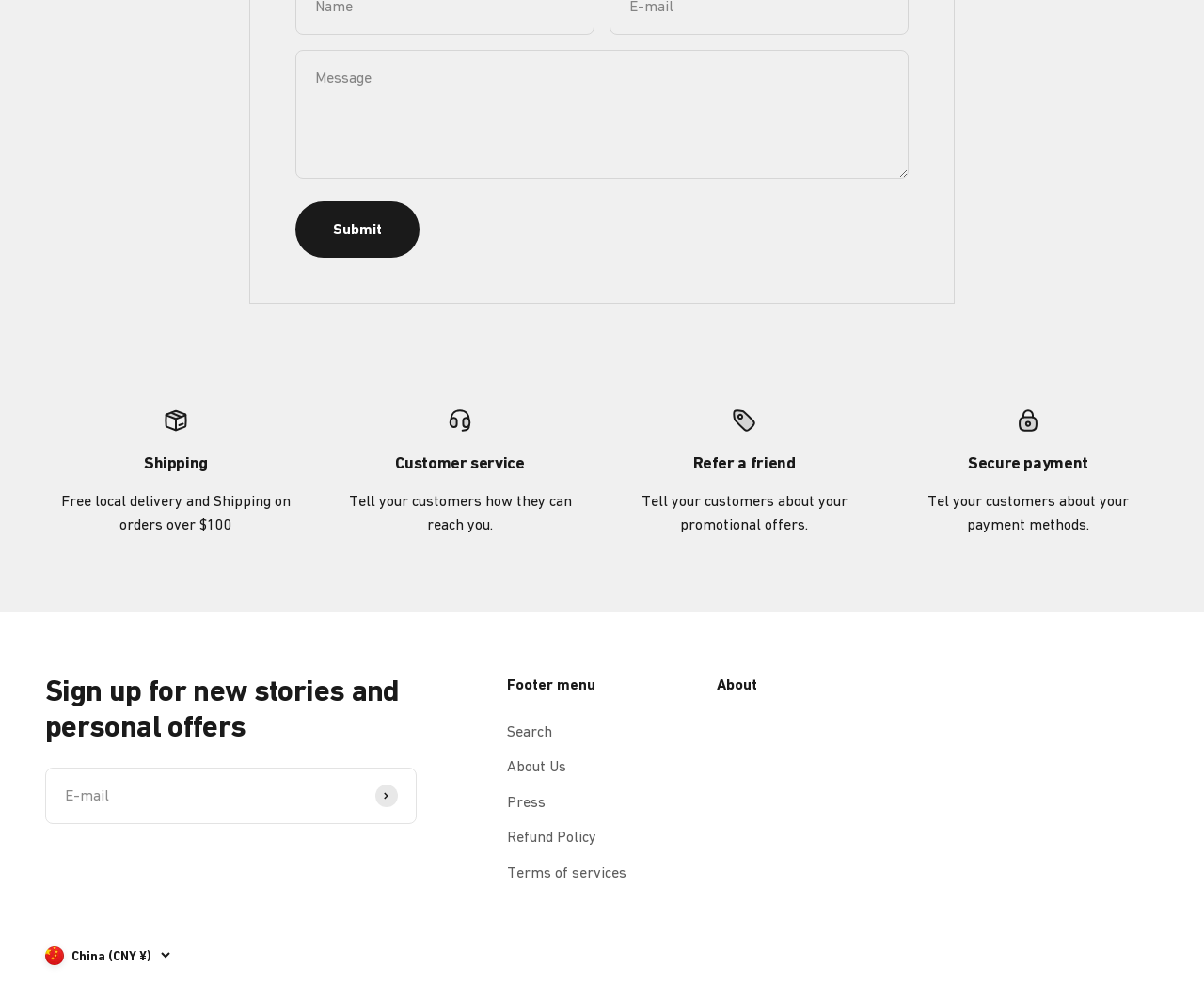Extract the bounding box of the UI element described as: "parent_node: E-mail name="contact[email]" placeholder=""".

[0.038, 0.781, 0.346, 0.838]